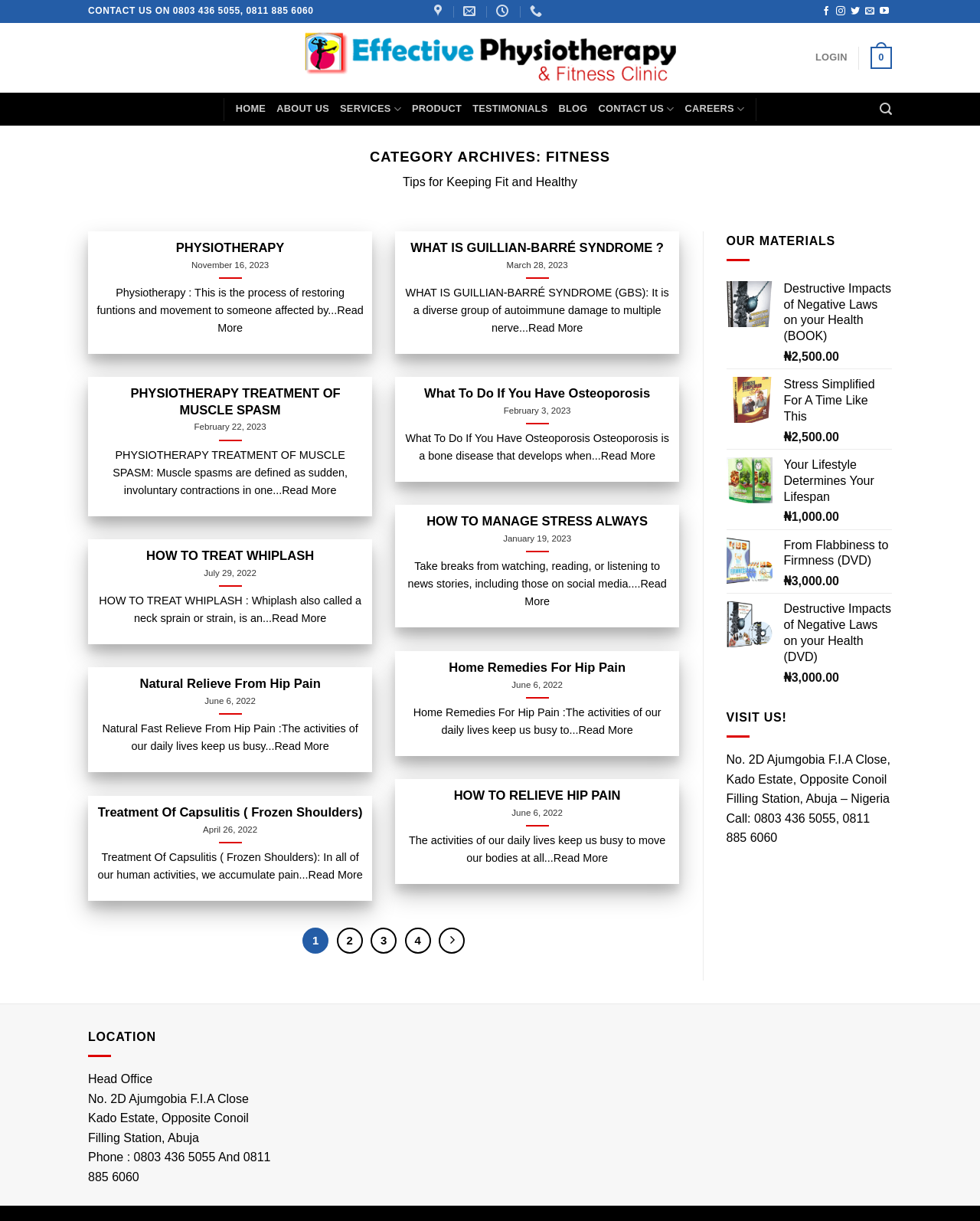Locate the bounding box coordinates of the item that should be clicked to fulfill the instruction: "Search for something".

[0.897, 0.077, 0.91, 0.102]